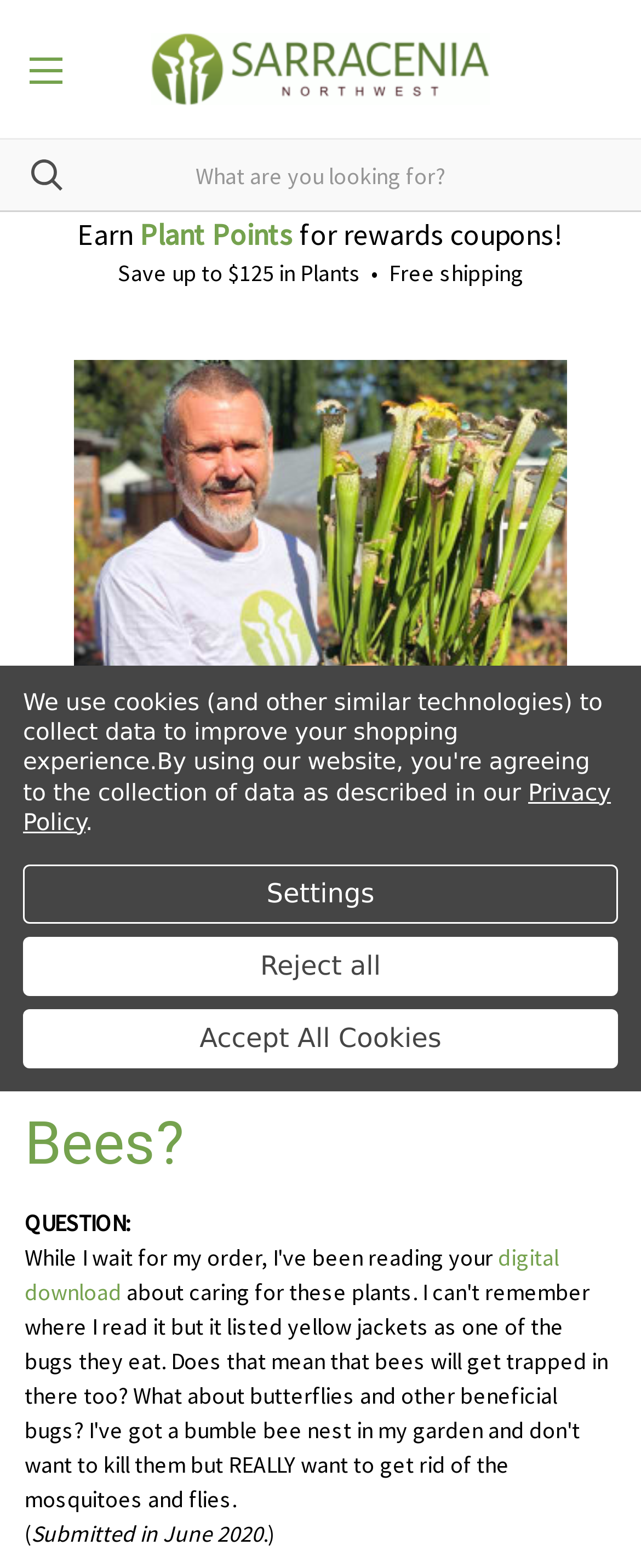Examine the image carefully and respond to the question with a detailed answer: 
What is the reward mentioned on the webpage?

The reward mentioned on the webpage can be found in the top-right corner of the webpage, where it is written as 'Save up to $125 in Plants • Free shipping' in a static text format.